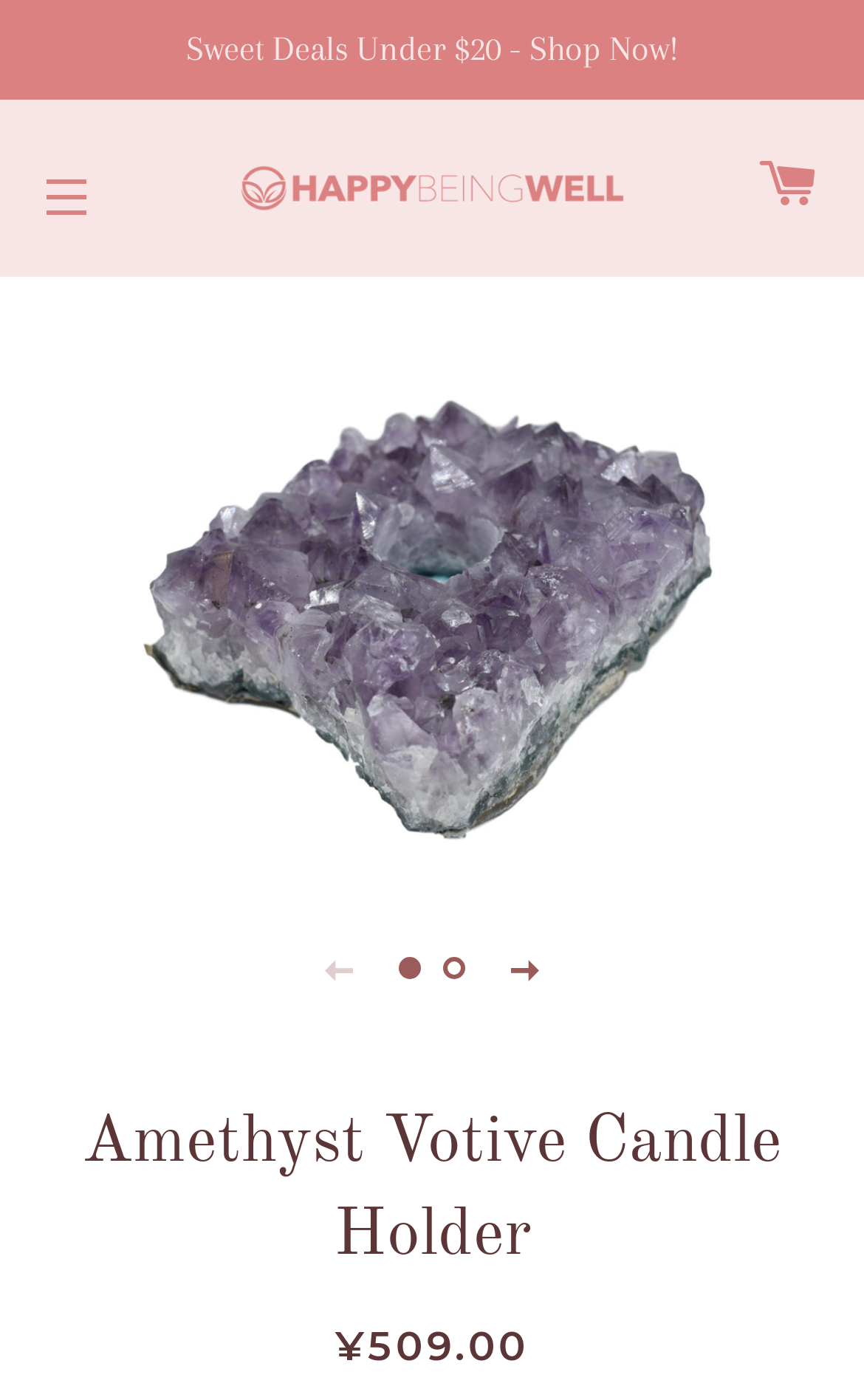Can you show the bounding box coordinates of the region to click on to complete the task described in the instruction: "Click the 'SITE NAVIGATION' button"?

[0.013, 0.101, 0.141, 0.18]